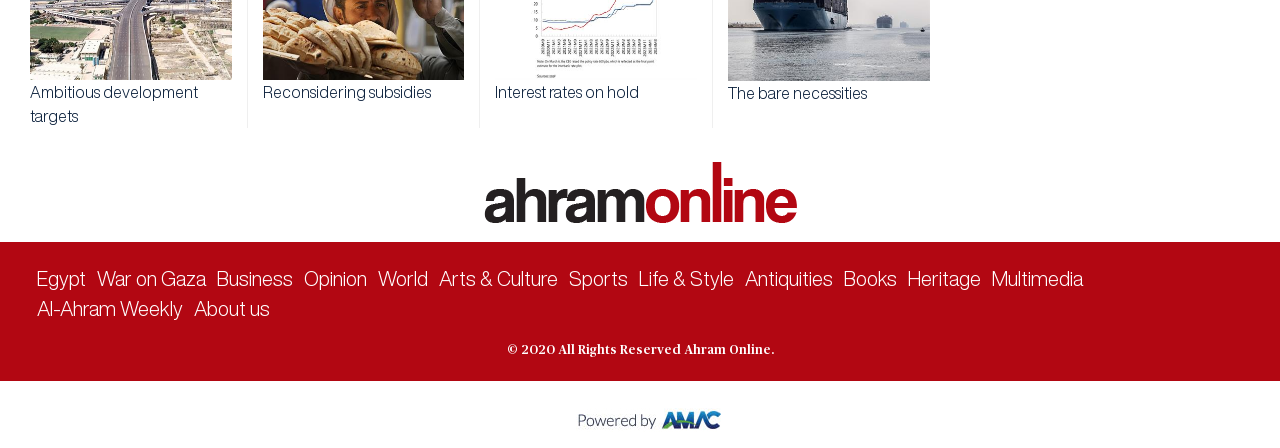Find the bounding box coordinates of the element I should click to carry out the following instruction: "Check the Al-Ahram Weekly link".

[0.029, 0.666, 0.143, 0.712]